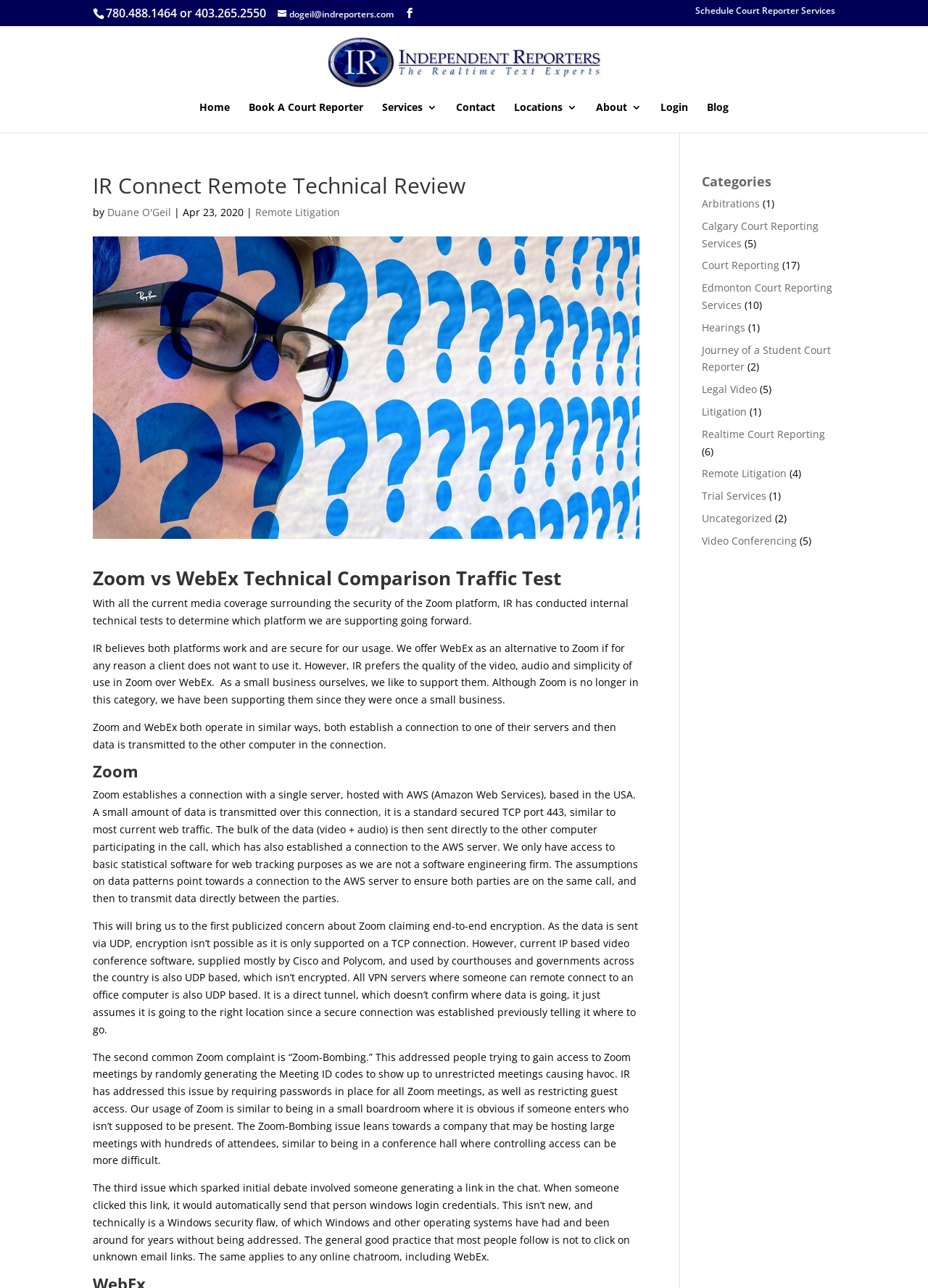Given the description "Book A Court Reporter", provide the bounding box coordinates of the corresponding UI element.

[0.268, 0.079, 0.391, 0.103]